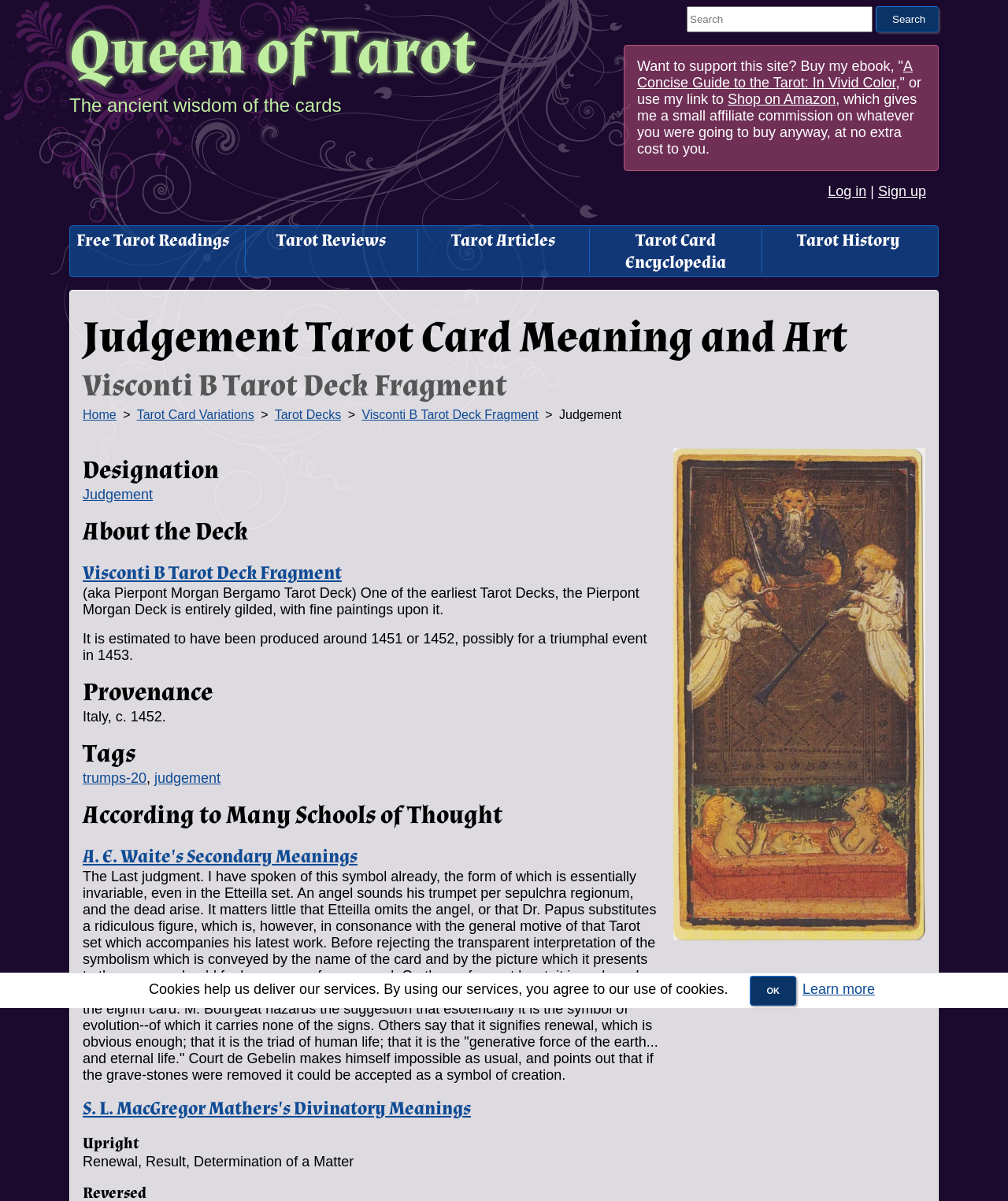Find the bounding box coordinates of the element you need to click on to perform this action: 'View the Judgement Tarot Card from the Visconti B Tarot Deck Fragment'. The coordinates should be represented by four float values between 0 and 1, in the format [left, top, right, bottom].

[0.668, 0.373, 0.918, 0.786]